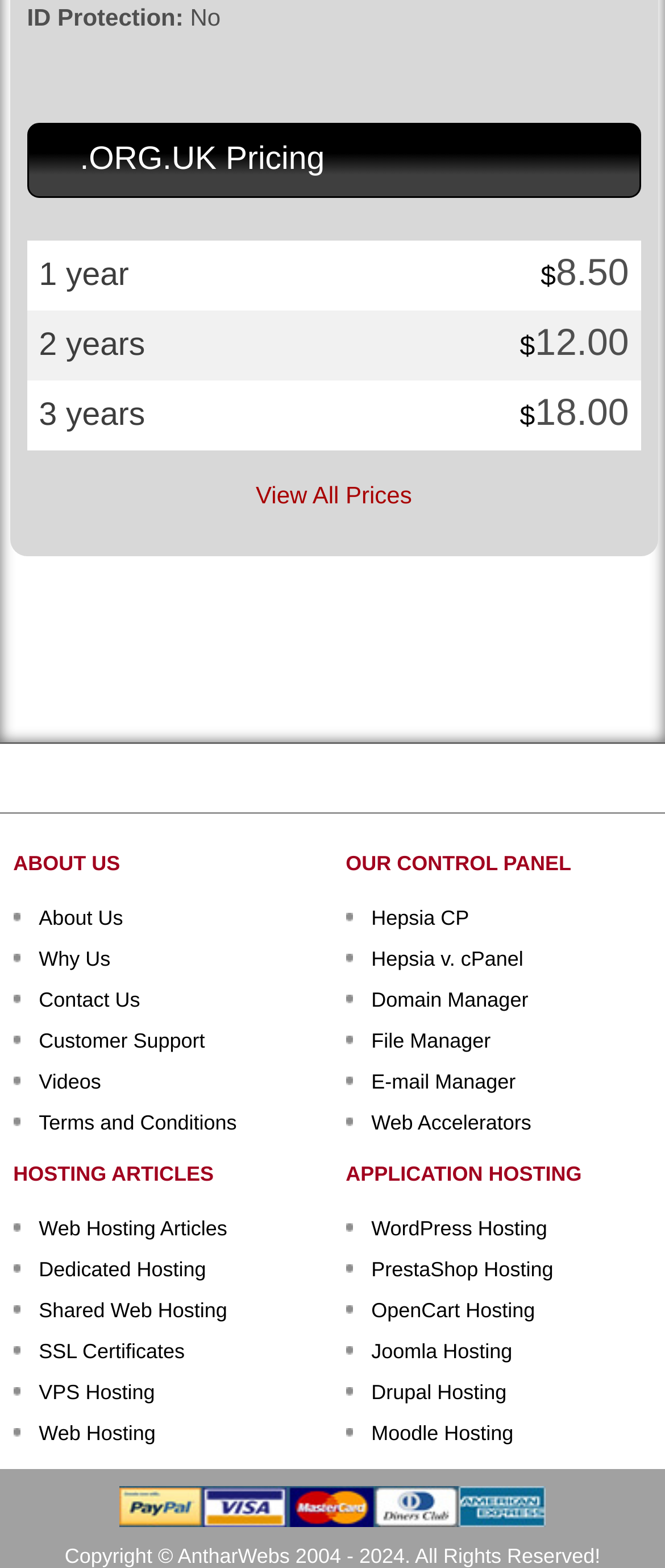Predict the bounding box for the UI component with the following description: "Videos".

[0.058, 0.682, 0.152, 0.698]